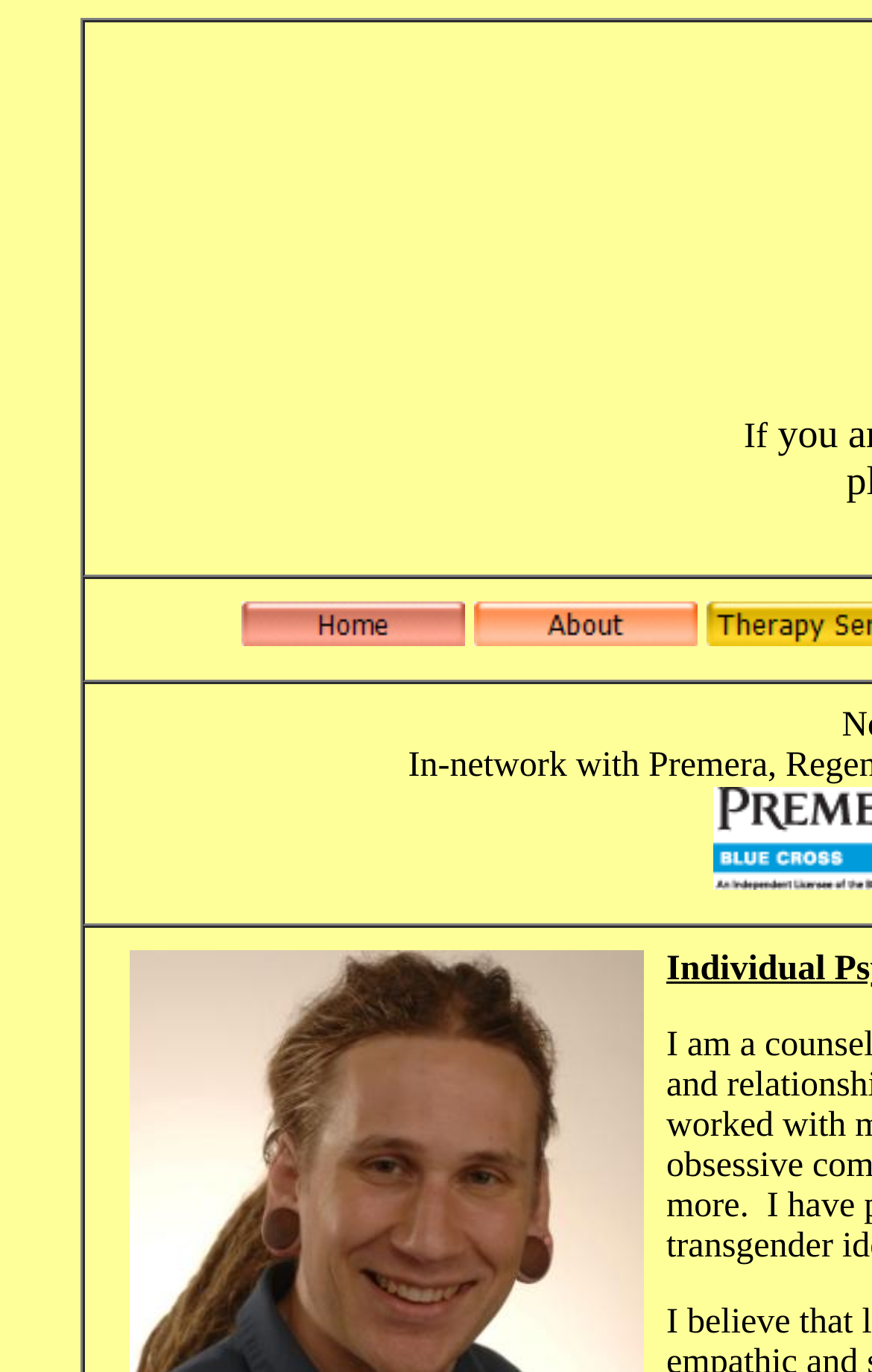Based on the provided description, "alt="Home"", find the bounding box of the corresponding UI element in the screenshot.

[0.277, 0.45, 0.533, 0.477]